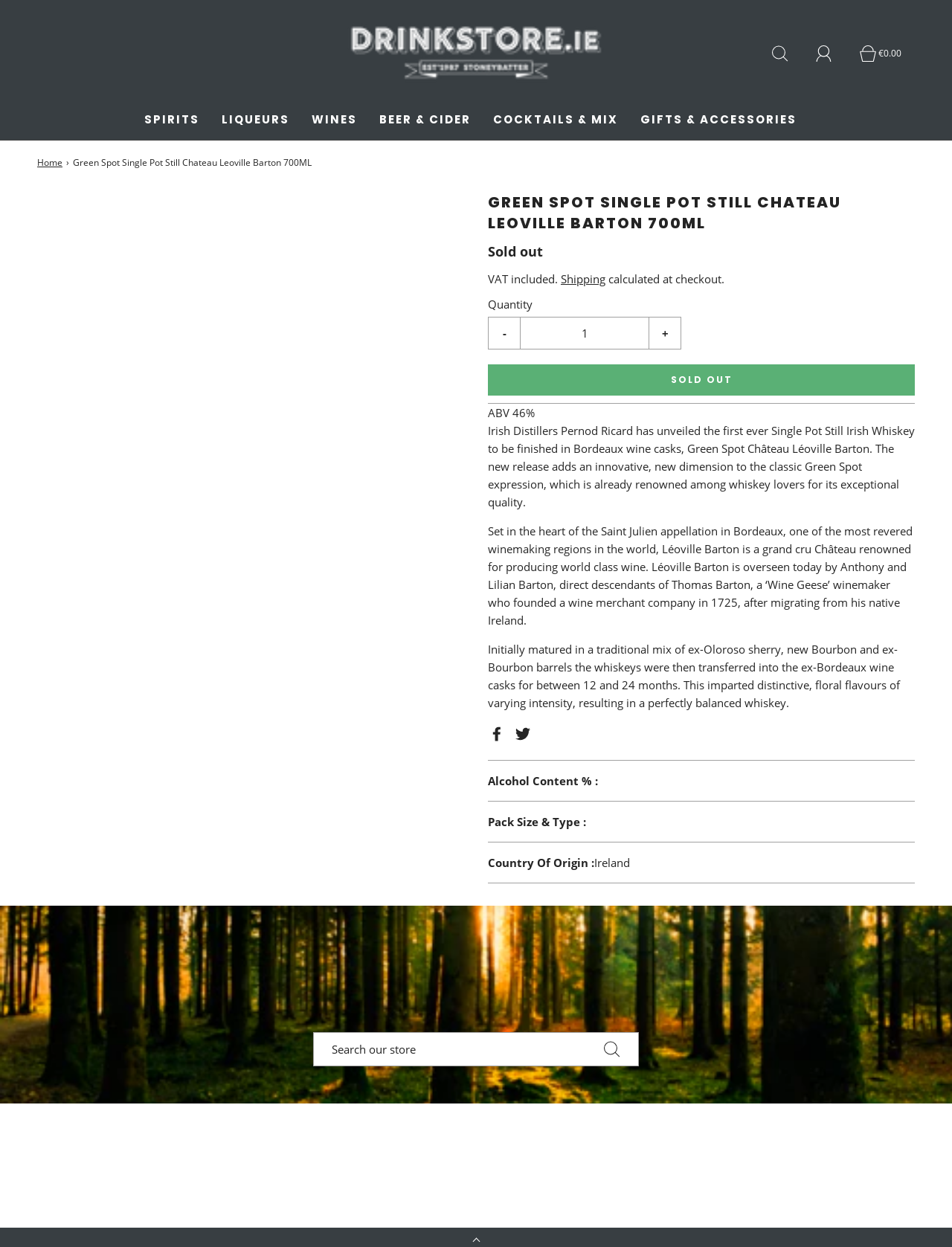Determine the bounding box coordinates of the clickable element necessary to fulfill the instruction: "Share on Facebook". Provide the coordinates as four float numbers within the 0 to 1 range, i.e., [left, top, right, bottom].

[0.512, 0.579, 0.536, 0.597]